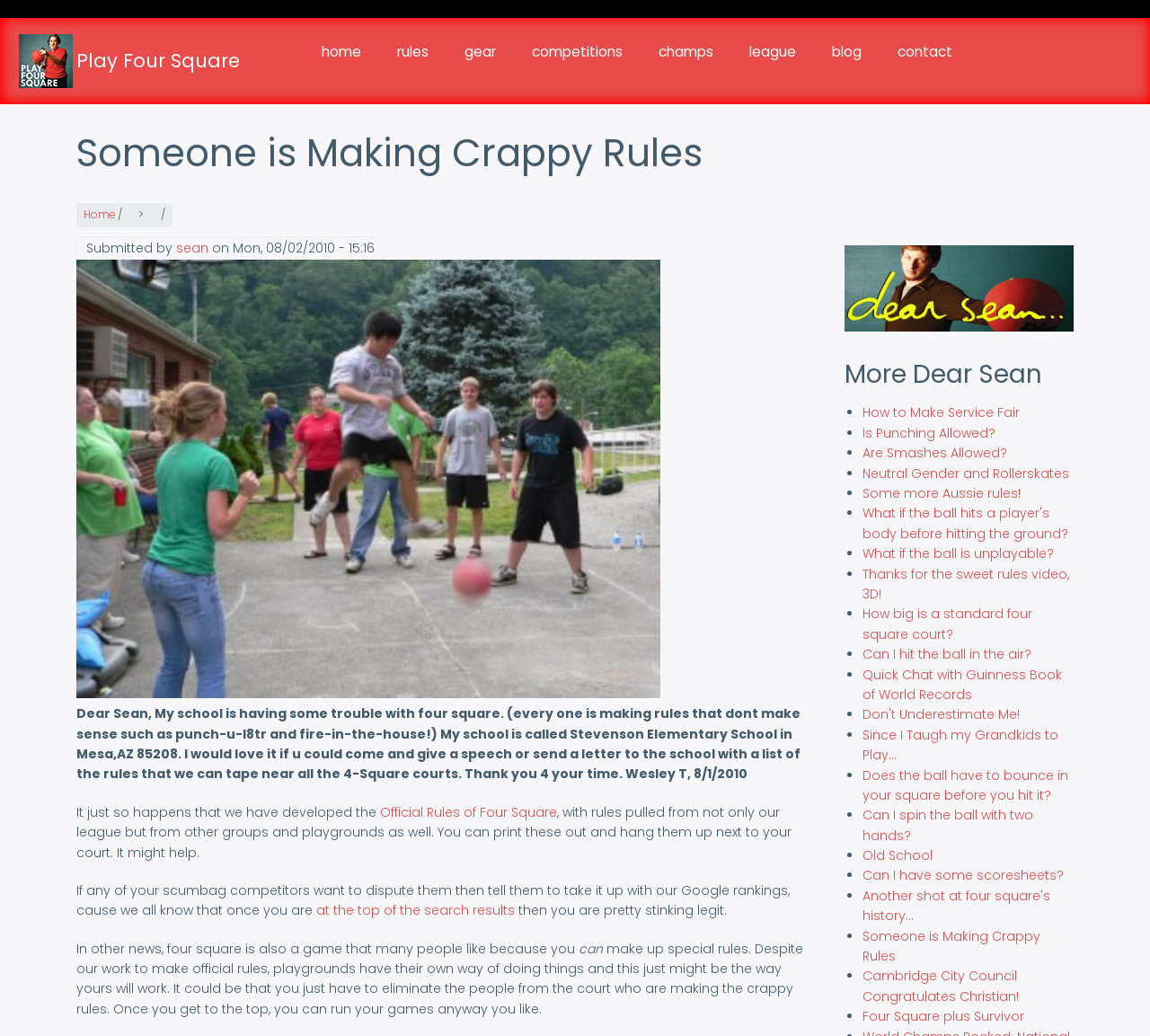What is the name of the school mentioned in the letter?
Give a detailed and exhaustive answer to the question.

The answer can be found in the letter written by Wesley T, which is located in the main content section of the webpage. The letter mentions 'My school is called Stevenson Elementary School in Mesa, AZ 85208.'